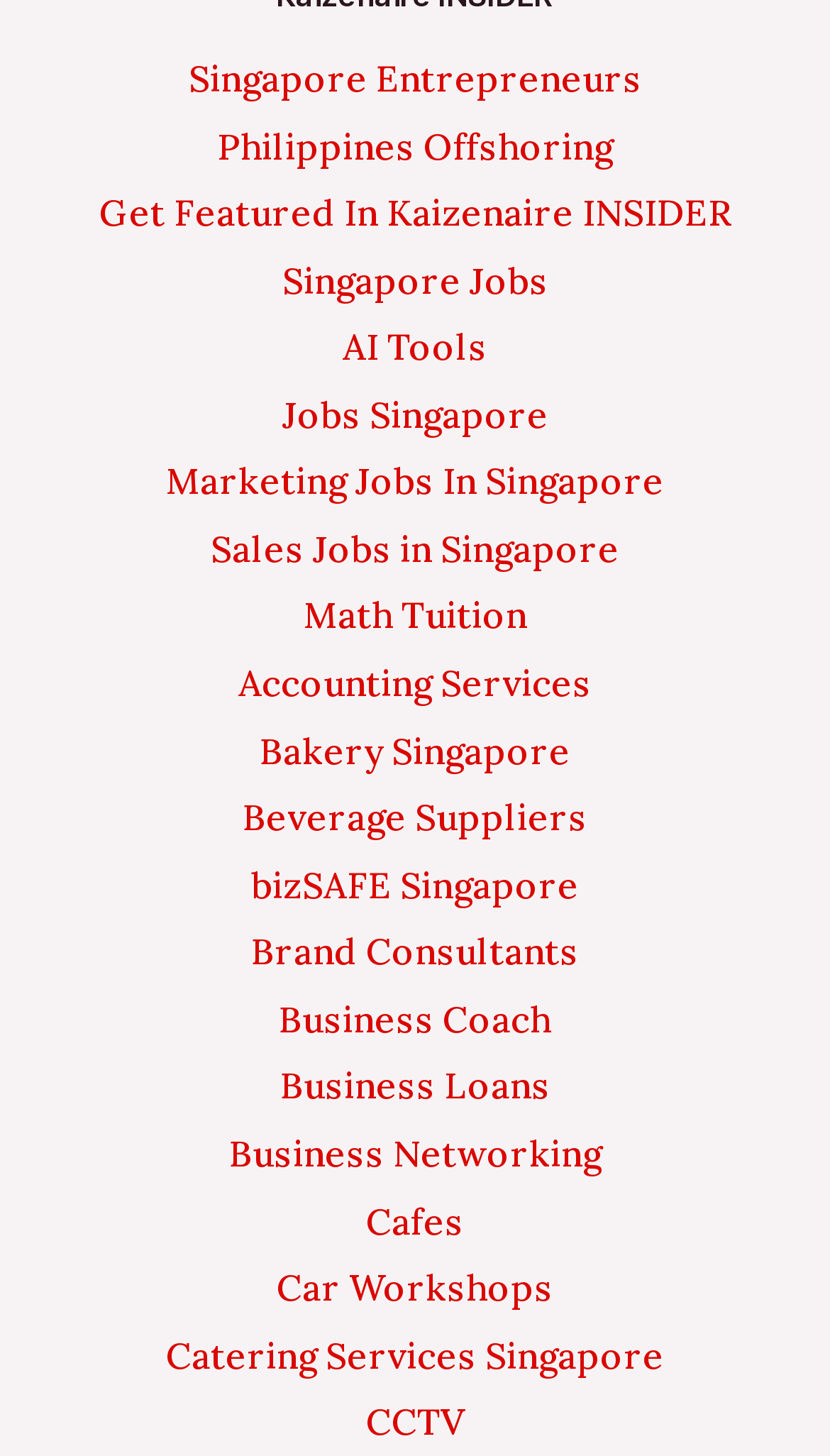How many links related to food are there?
Answer with a single word or short phrase according to what you see in the image.

3